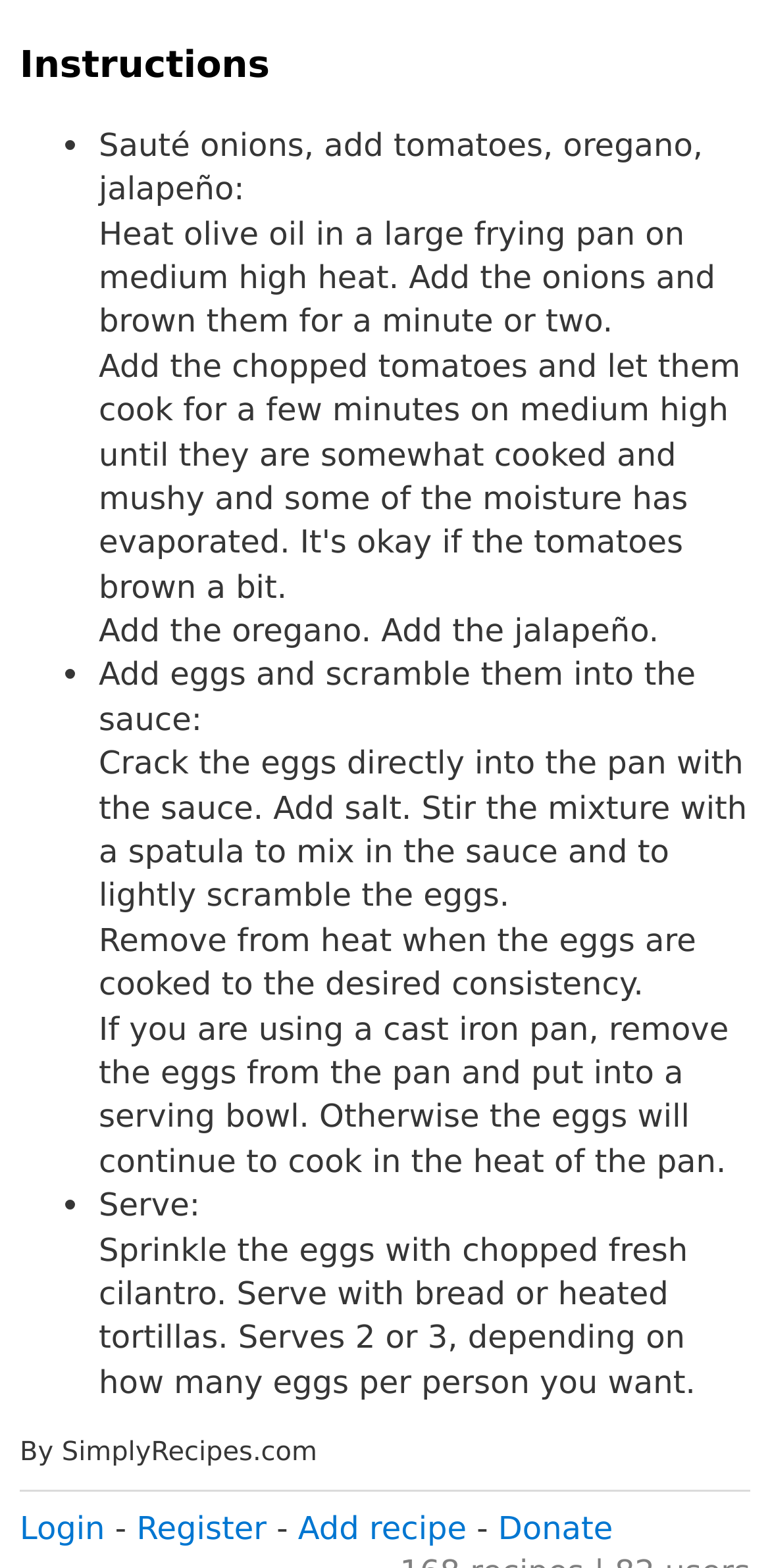Use a single word or phrase to answer the question: 
What is the first step in the recipe?

Sauté onions